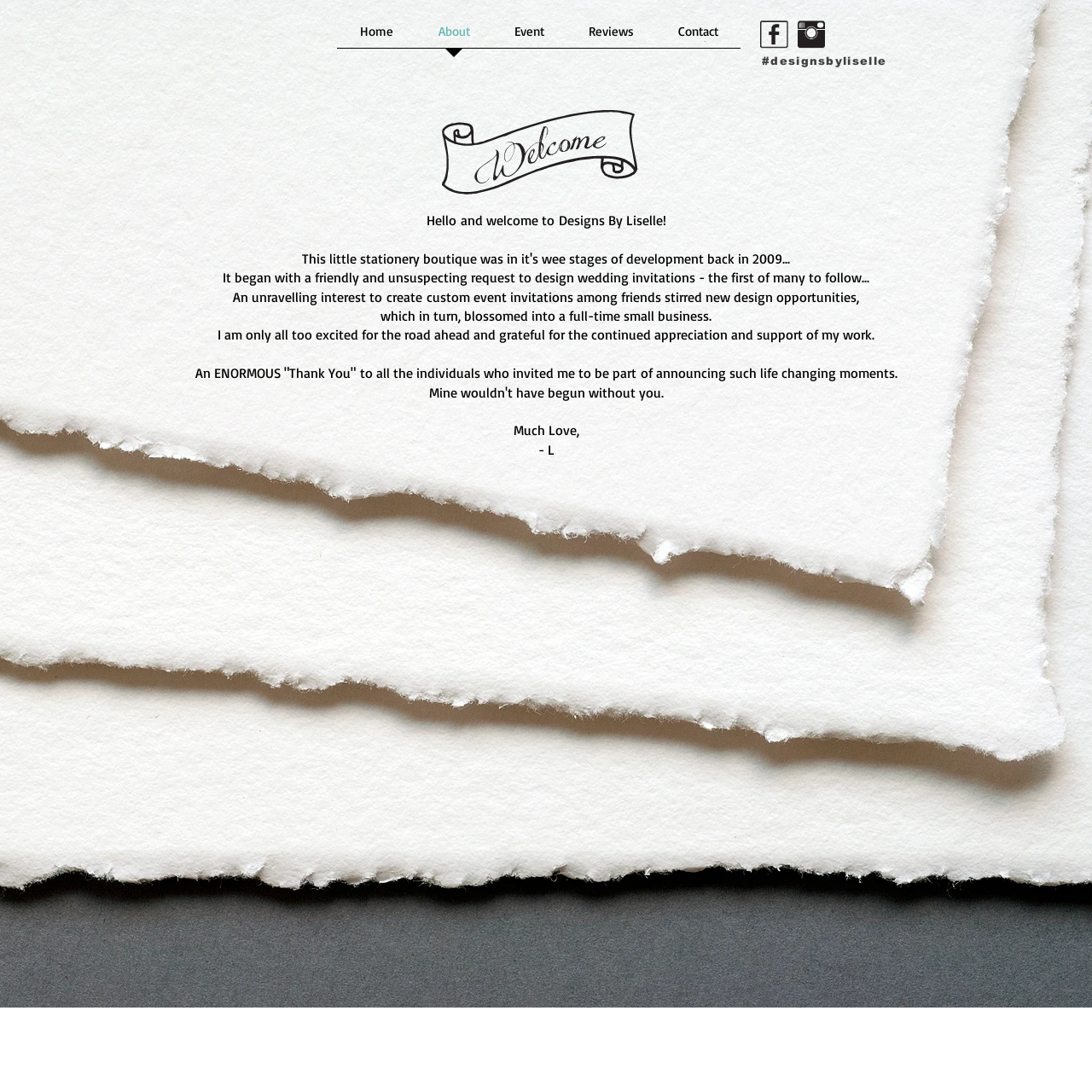What is the author's name?
Examine the image closely and answer the question with as much detail as possible.

The author's name can be found at the end of the page in the sentence 'Much Love, - L'. The '- L' is likely to be the author's signature, and 'L' is likely to be the first letter of the author's name, which is Liselle based on the context of the page.